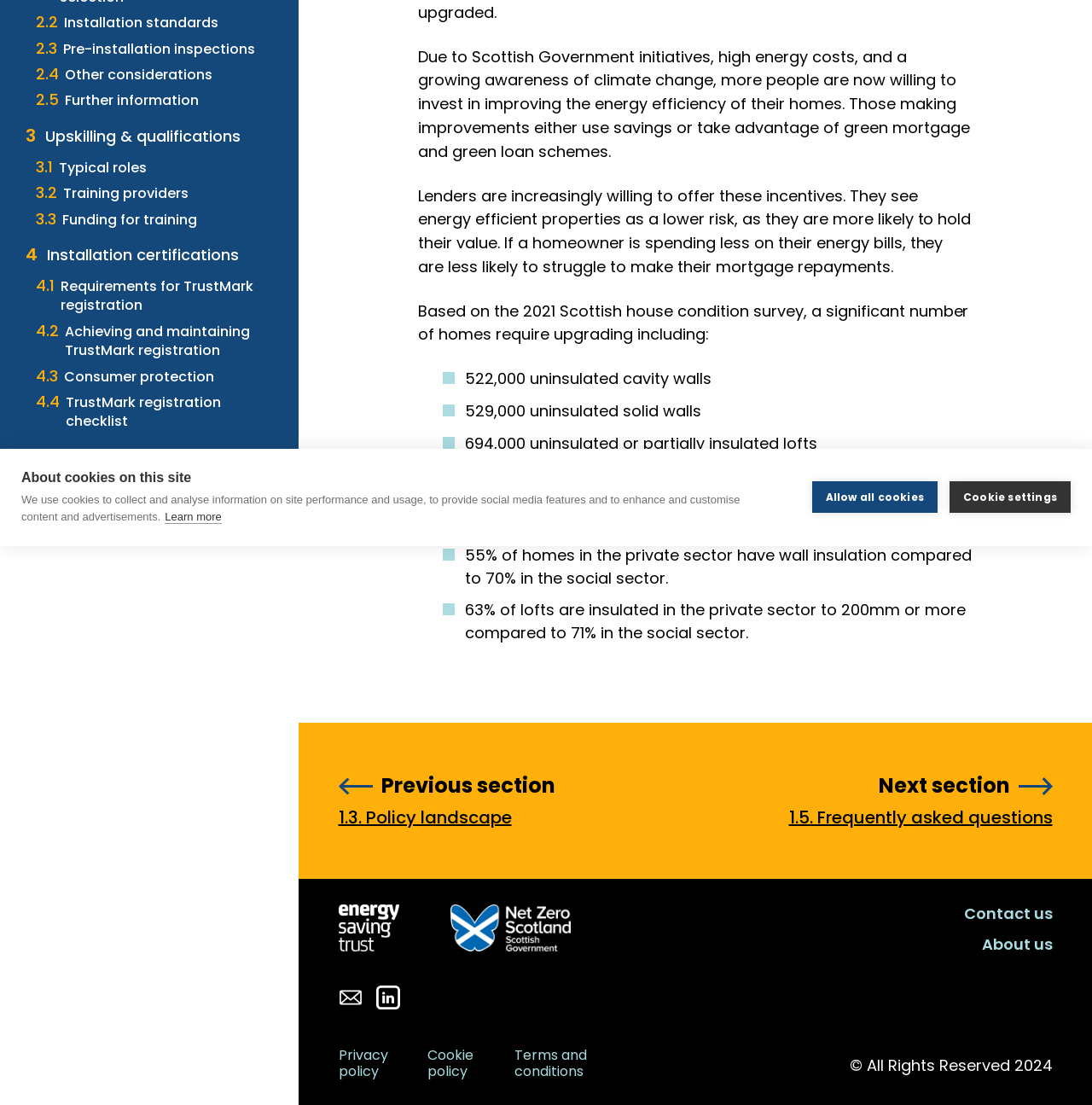Identify the bounding box for the UI element that is described as follows: "Allow all cookies".

[0.743, 0.436, 0.859, 0.464]